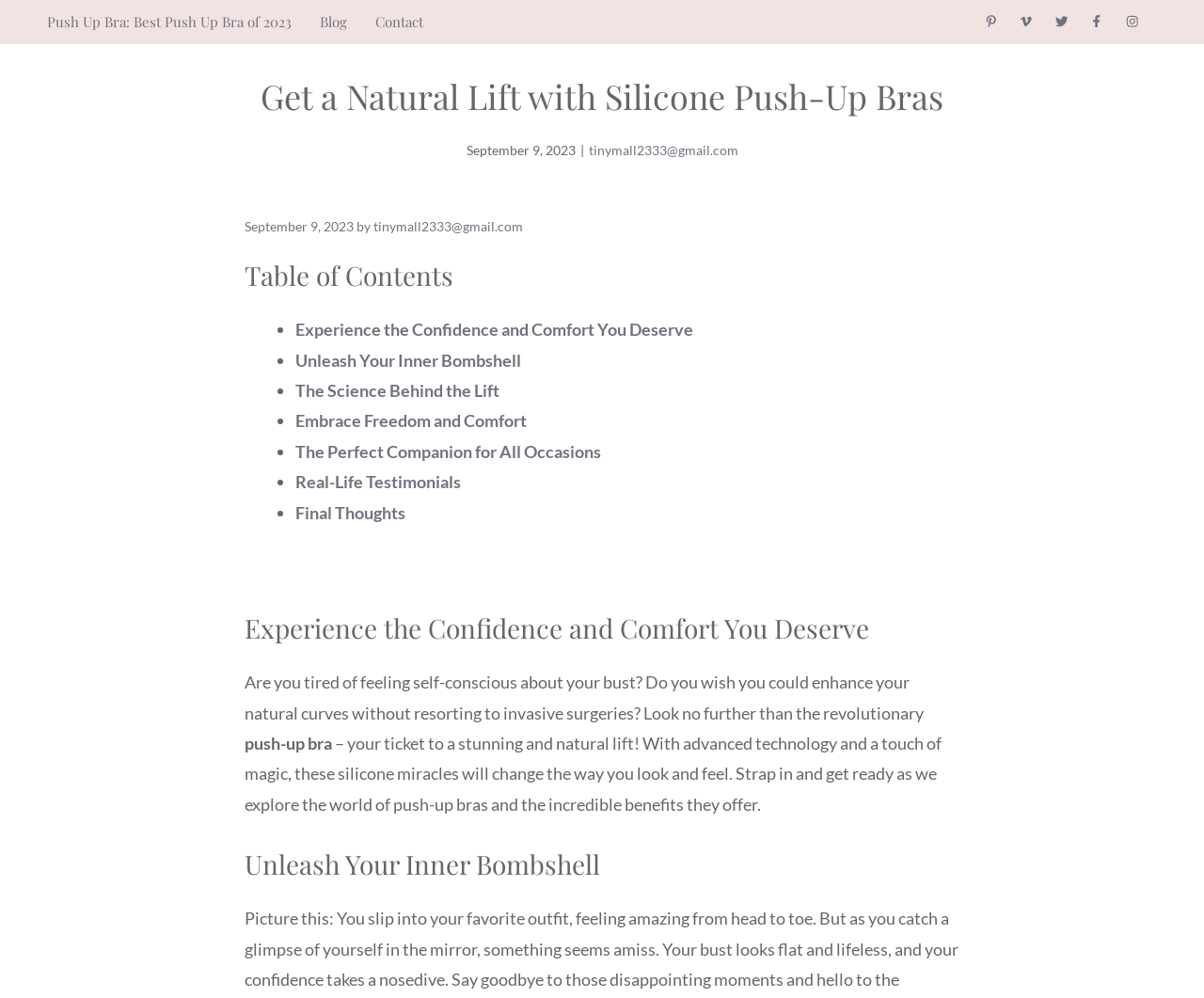Please determine the bounding box coordinates of the section I need to click to accomplish this instruction: "Click on the 'Experience the Confidence and Comfort You Deserve' link".

[0.245, 0.32, 0.576, 0.34]